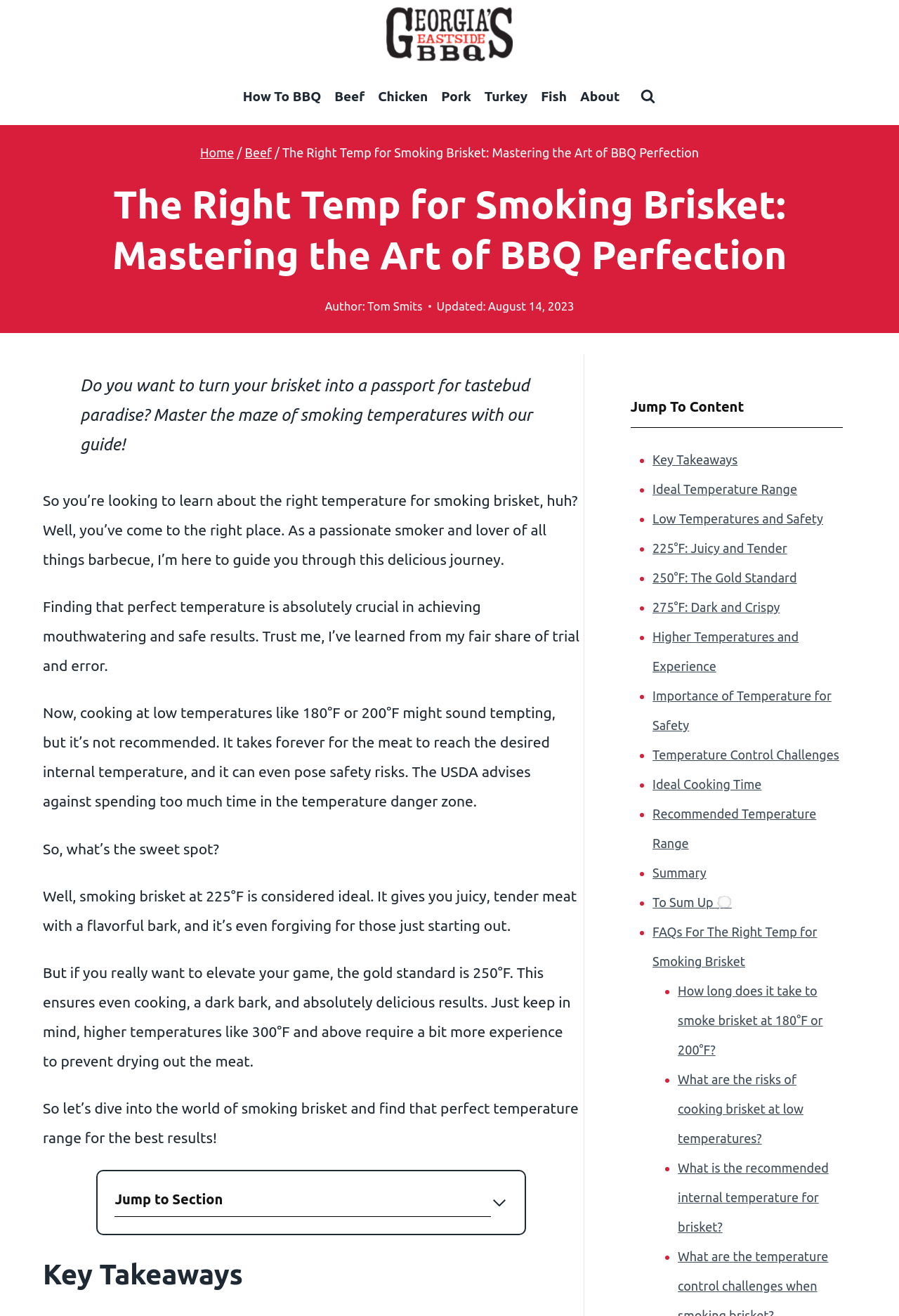Respond to the following question with a brief word or phrase:
What is the warning about cooking at low temperatures?

Safety risks